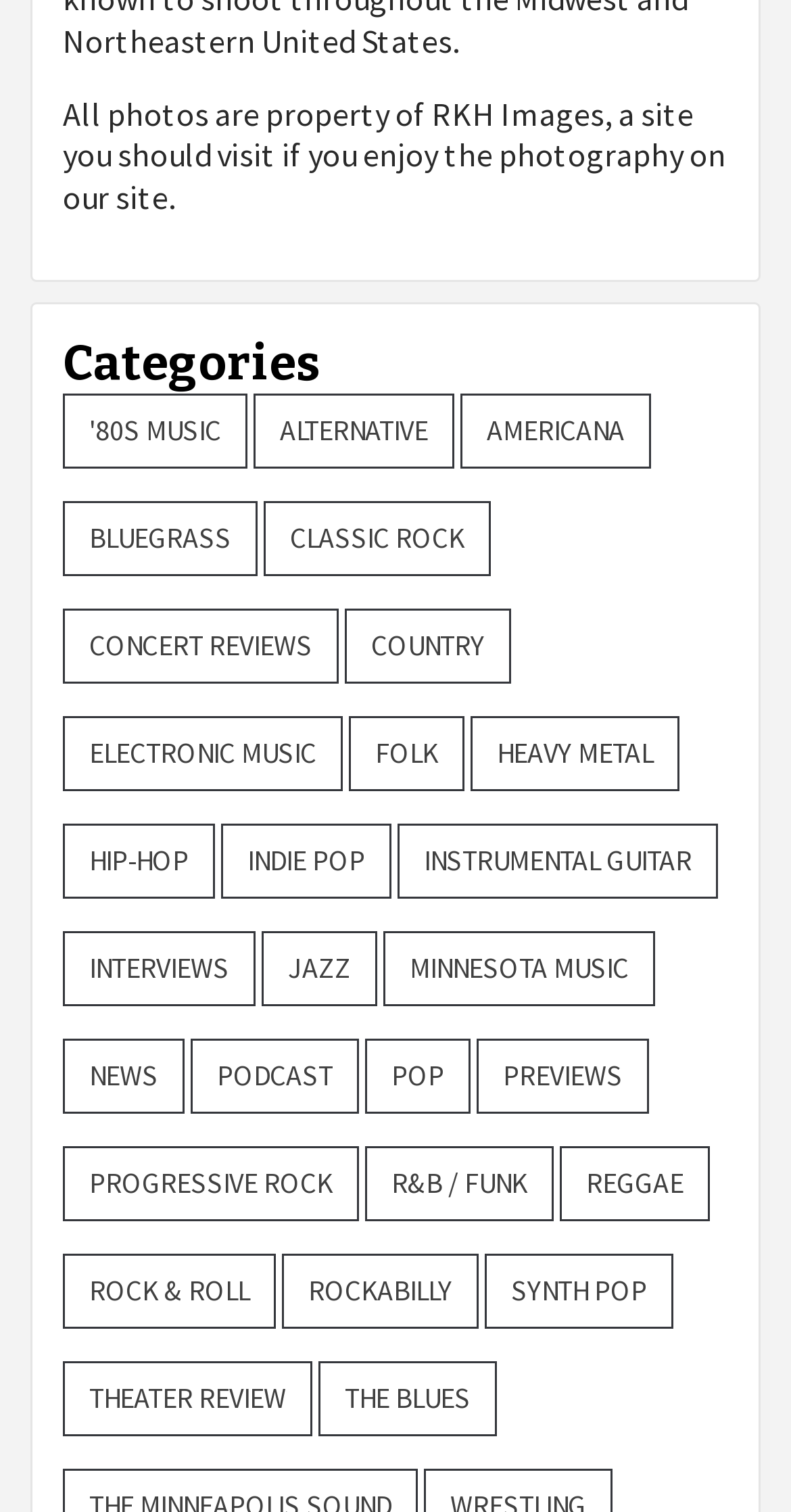Identify the bounding box coordinates of the part that should be clicked to carry out this instruction: "Click the menu button".

None